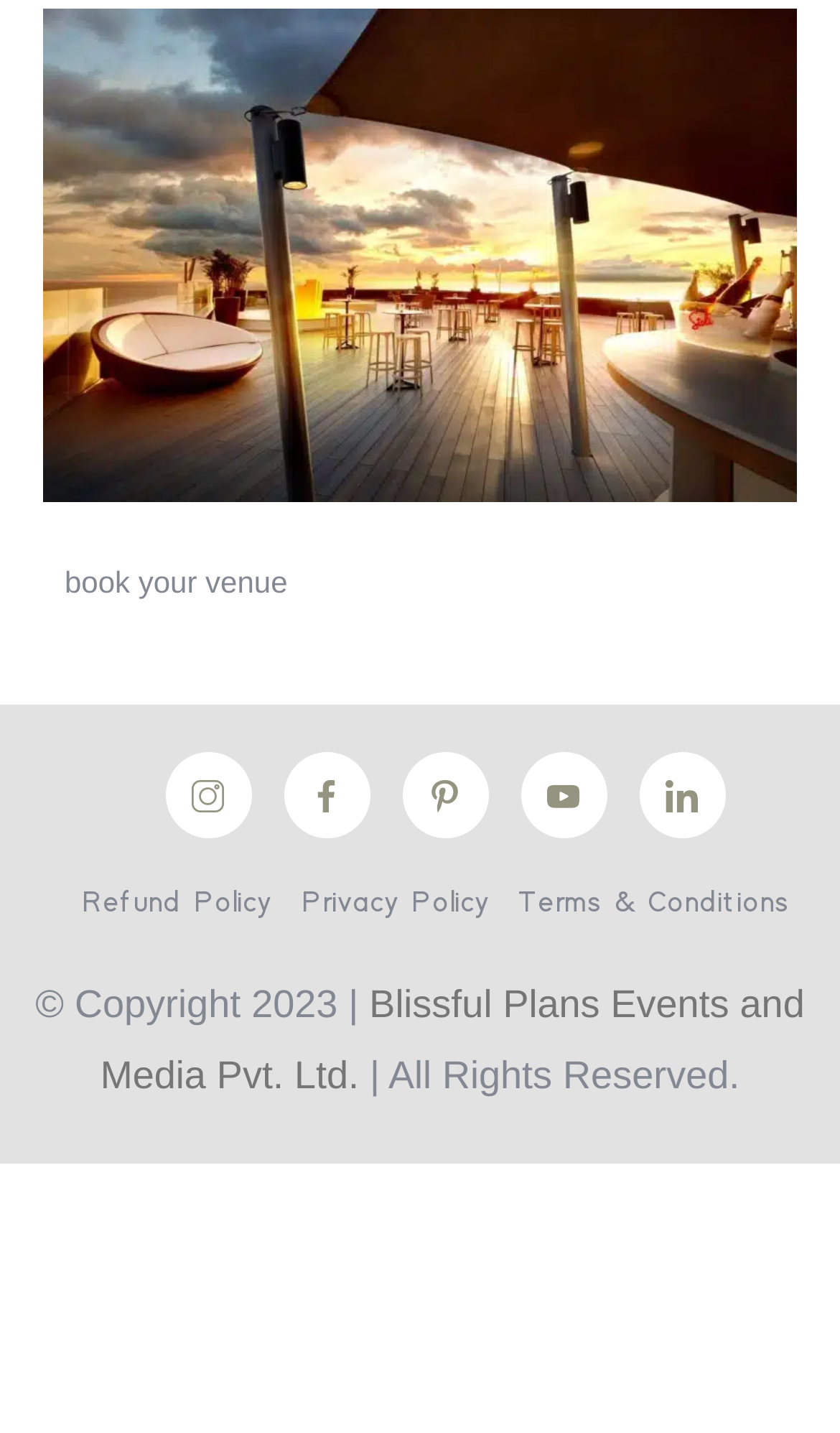Examine the image and give a thorough answer to the following question:
How many policy links are there at the bottom of the page?

I counted the number of StaticText elements with policy-related text (Refund Policy, Privacy Policy, Terms & Conditions) located at the bottom of the page, and found that there are 3 of them.